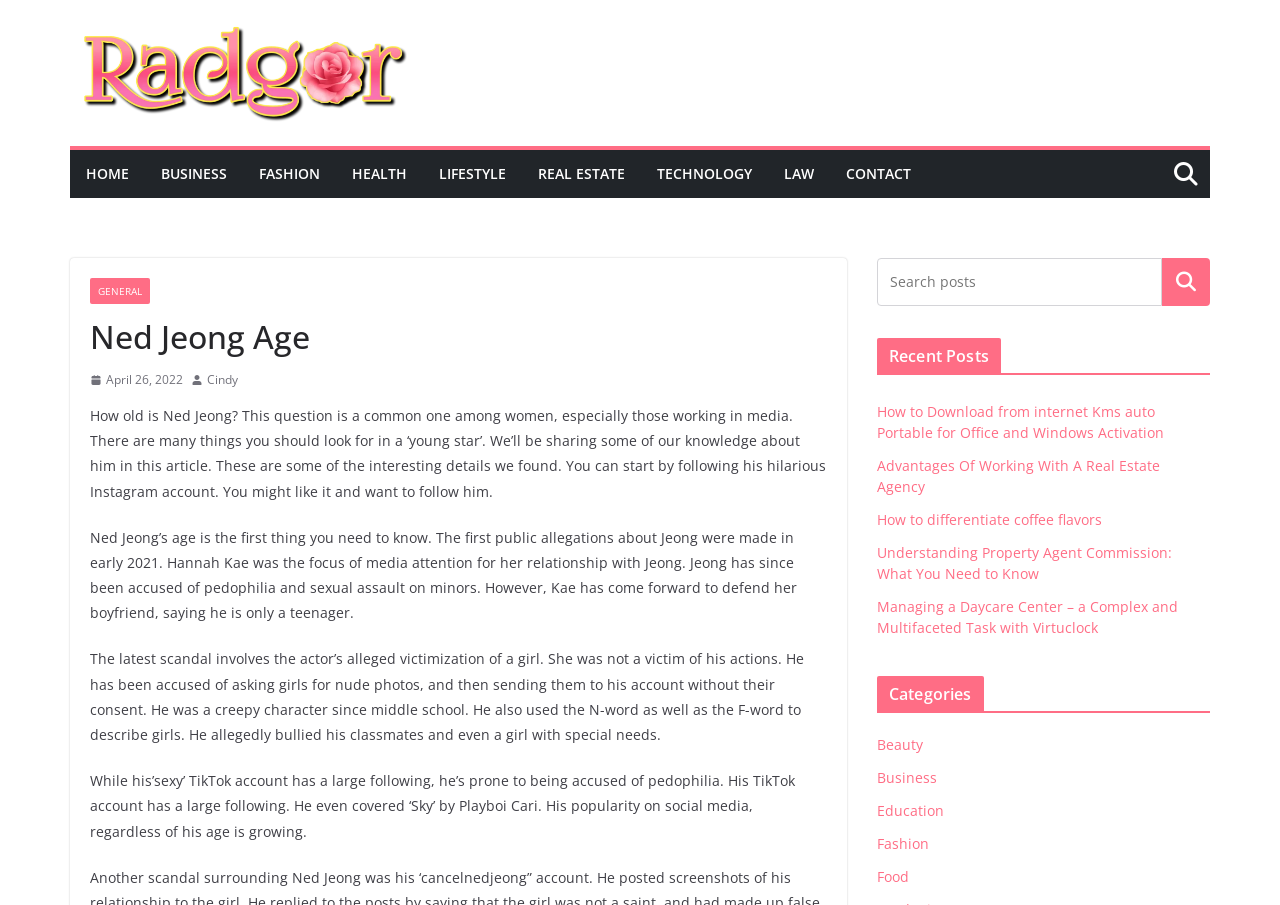Identify the headline of the webpage and generate its text content.

Ned Jeong Age